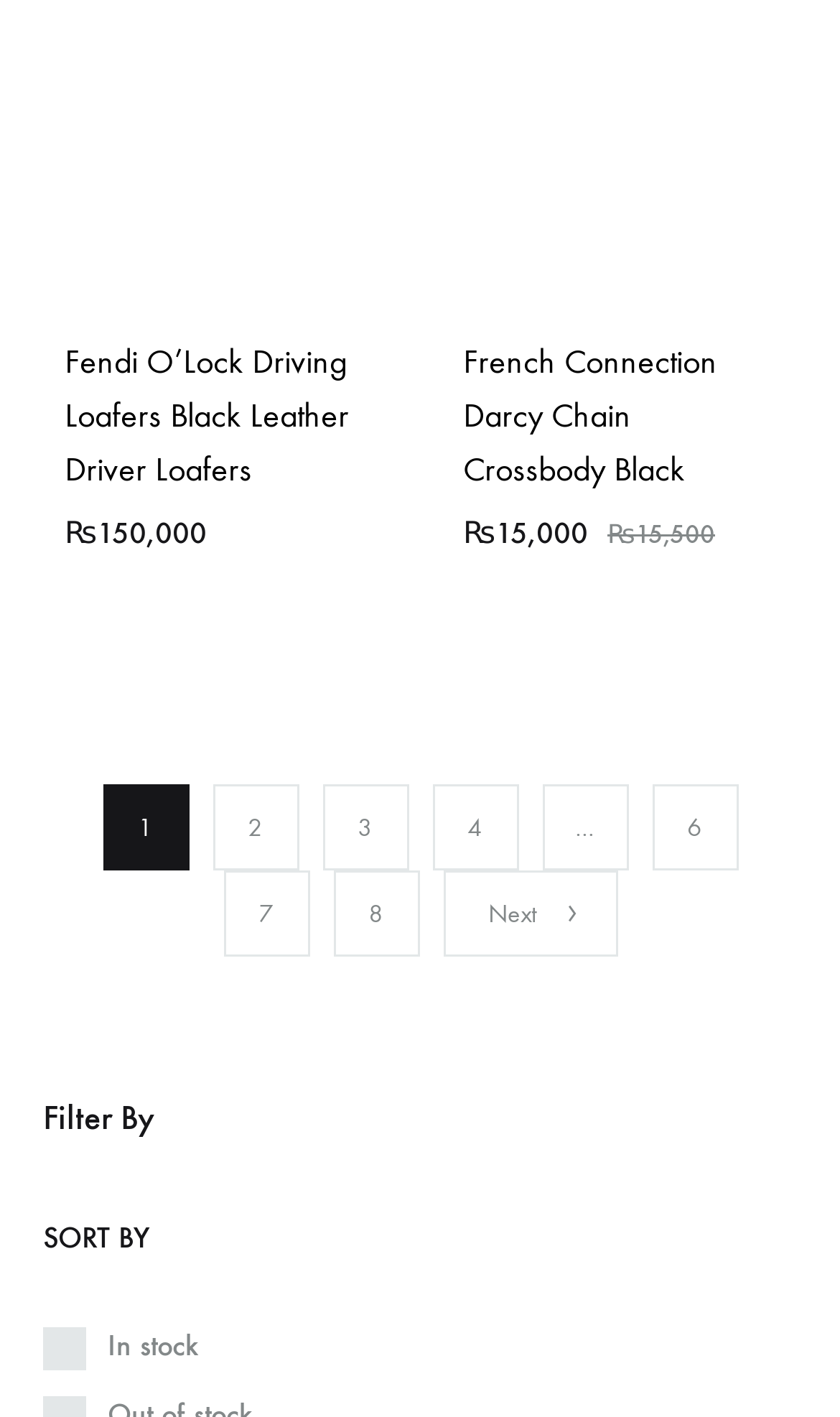Please determine the bounding box coordinates for the UI element described as: "title="Open main menu"".

None